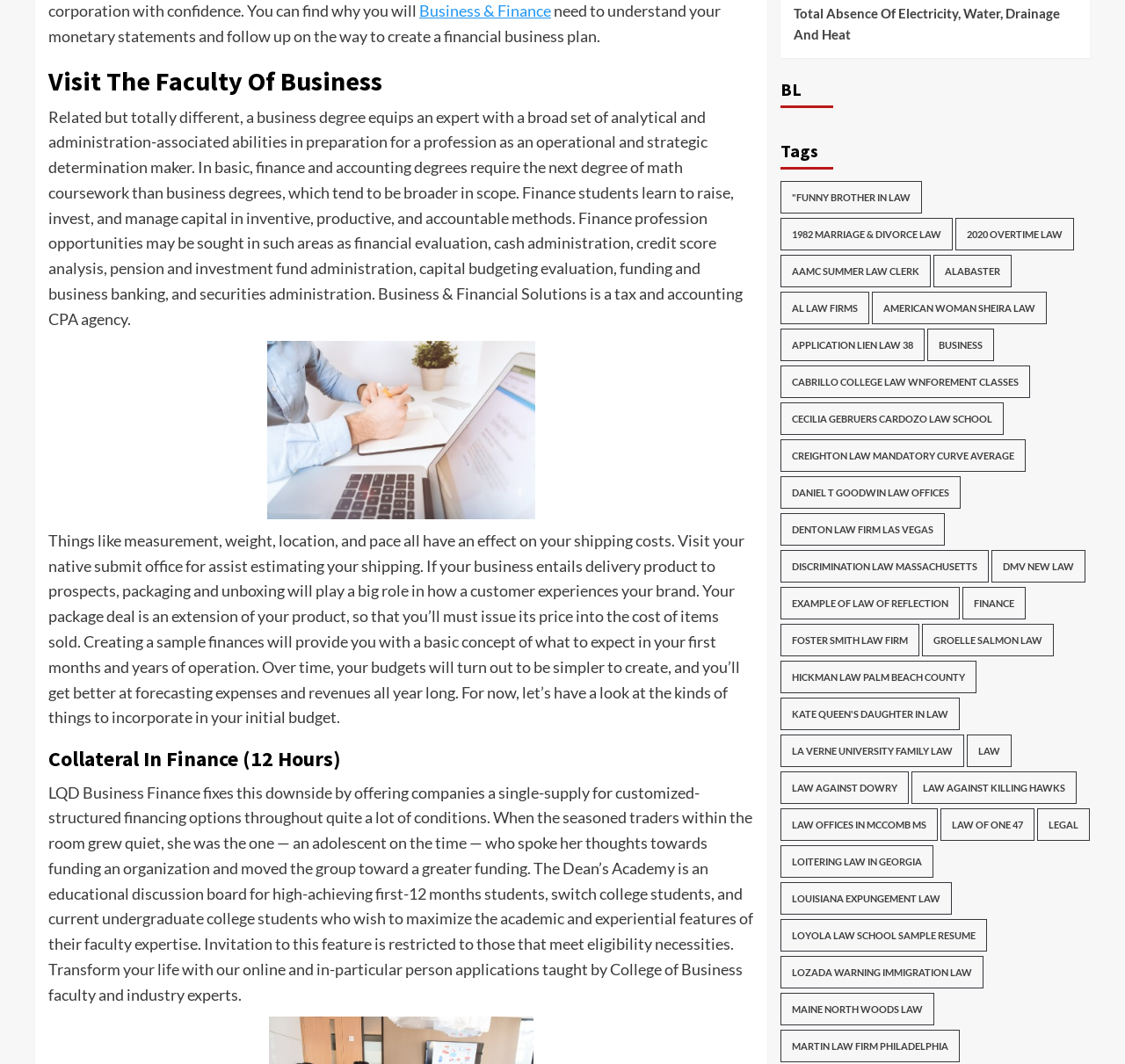Locate the bounding box coordinates of the element's region that should be clicked to carry out the following instruction: "Sign up for the newsletter". The coordinates need to be four float numbers between 0 and 1, i.e., [left, top, right, bottom].

None